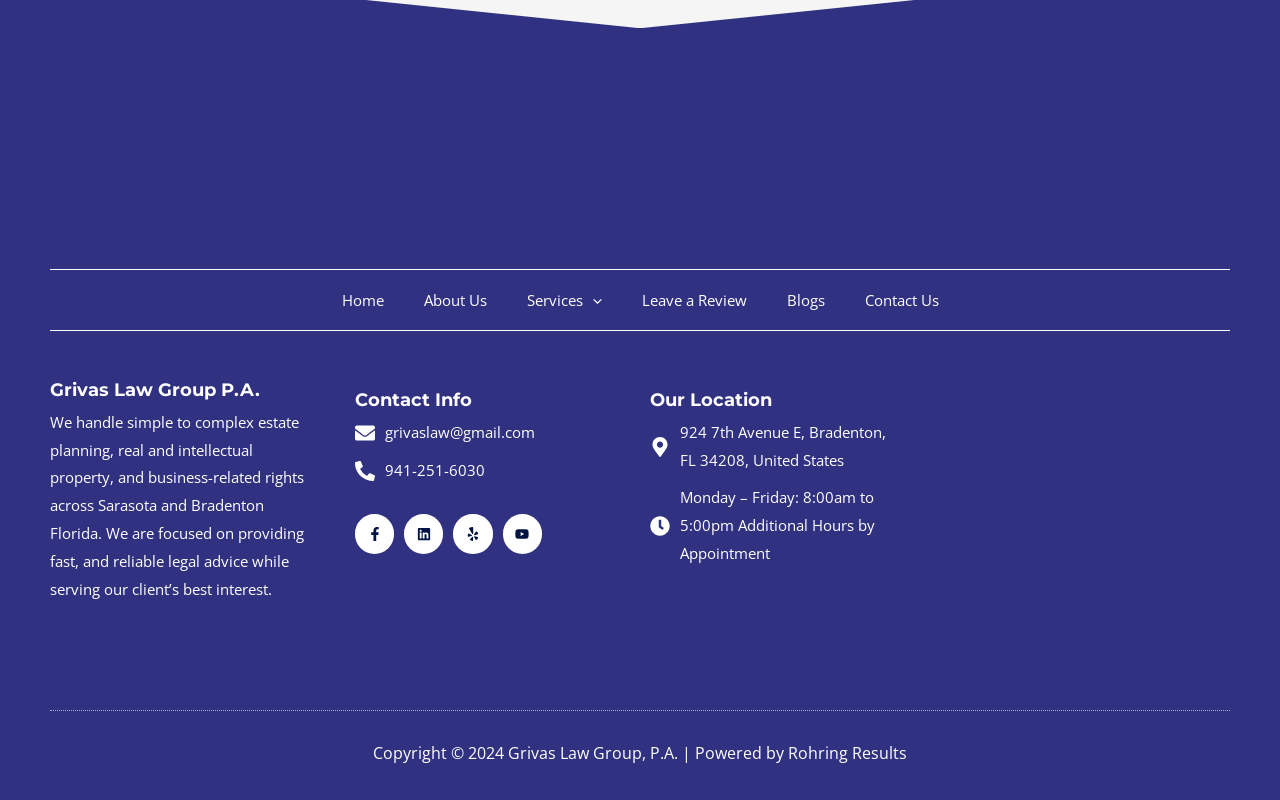Determine the bounding box coordinates of the target area to click to execute the following instruction: "Click on Home."

[0.251, 0.337, 0.315, 0.412]